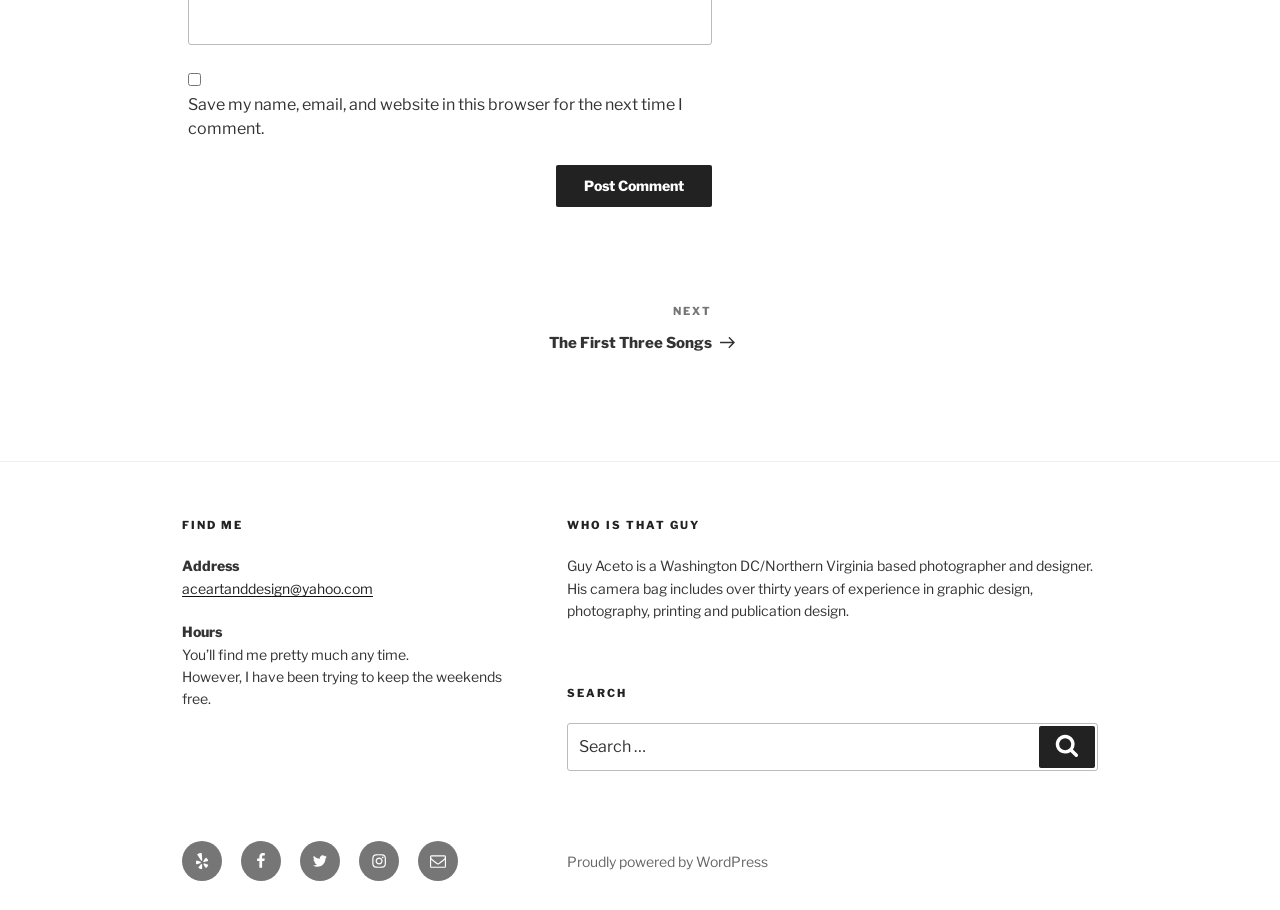Please identify the bounding box coordinates of the area I need to click to accomplish the following instruction: "Sign up for TSV E-NEWS".

None